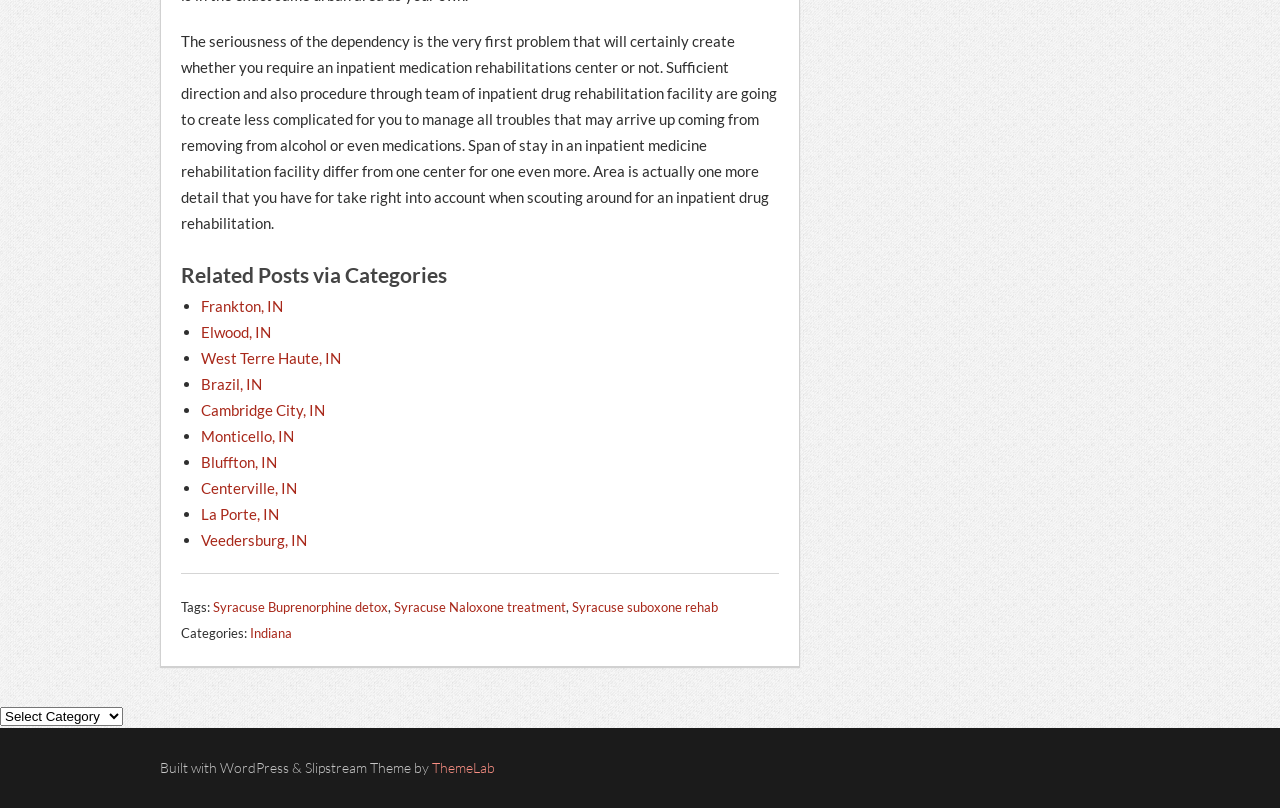Identify the bounding box for the given UI element using the description provided. Coordinates should be in the format (top-left x, top-left y, bottom-right x, bottom-right y) and must be between 0 and 1. Here is the description: Reading |

None